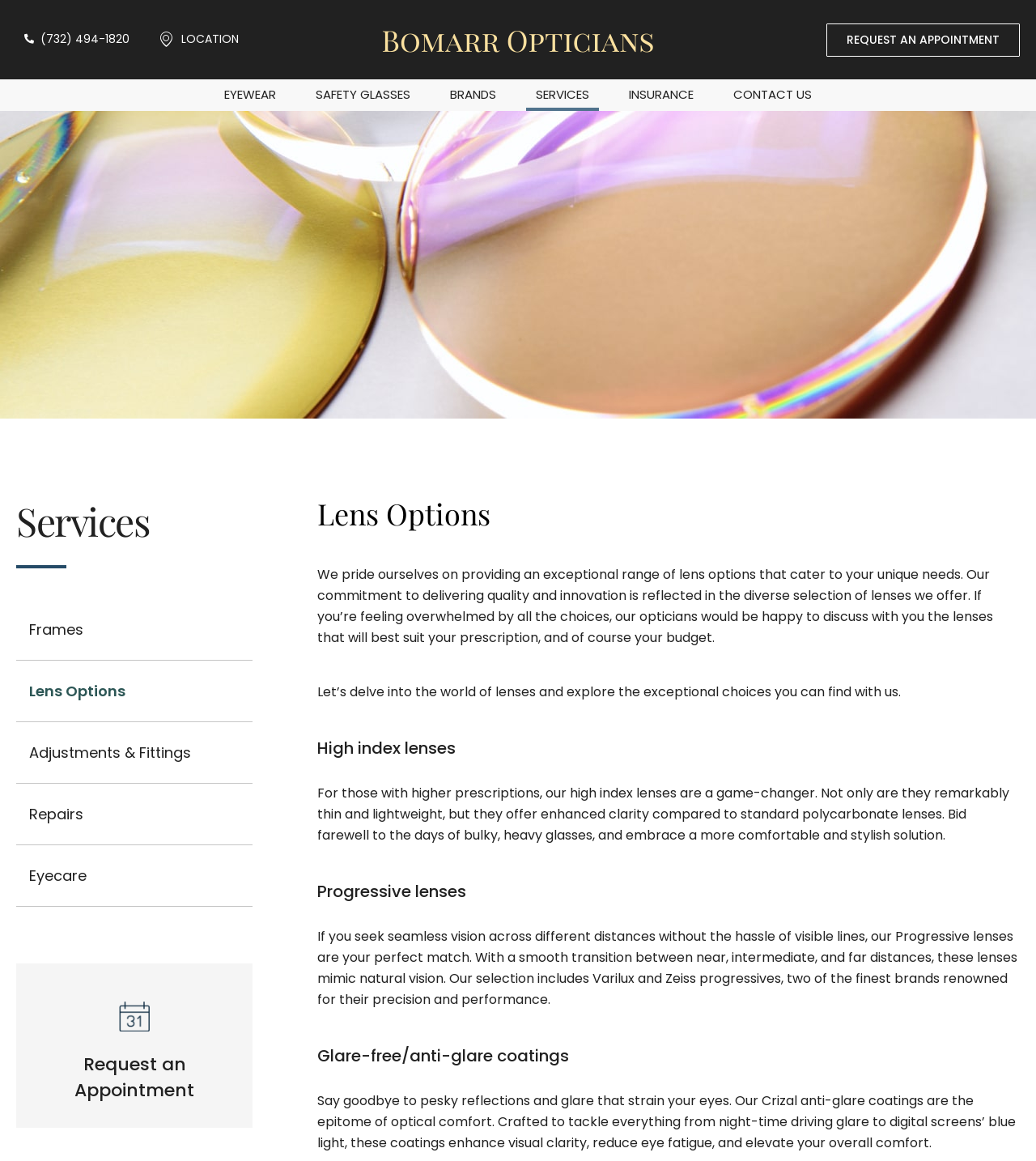What is the phone number on the top? Based on the image, give a response in one word or a short phrase.

(732) 494-1820